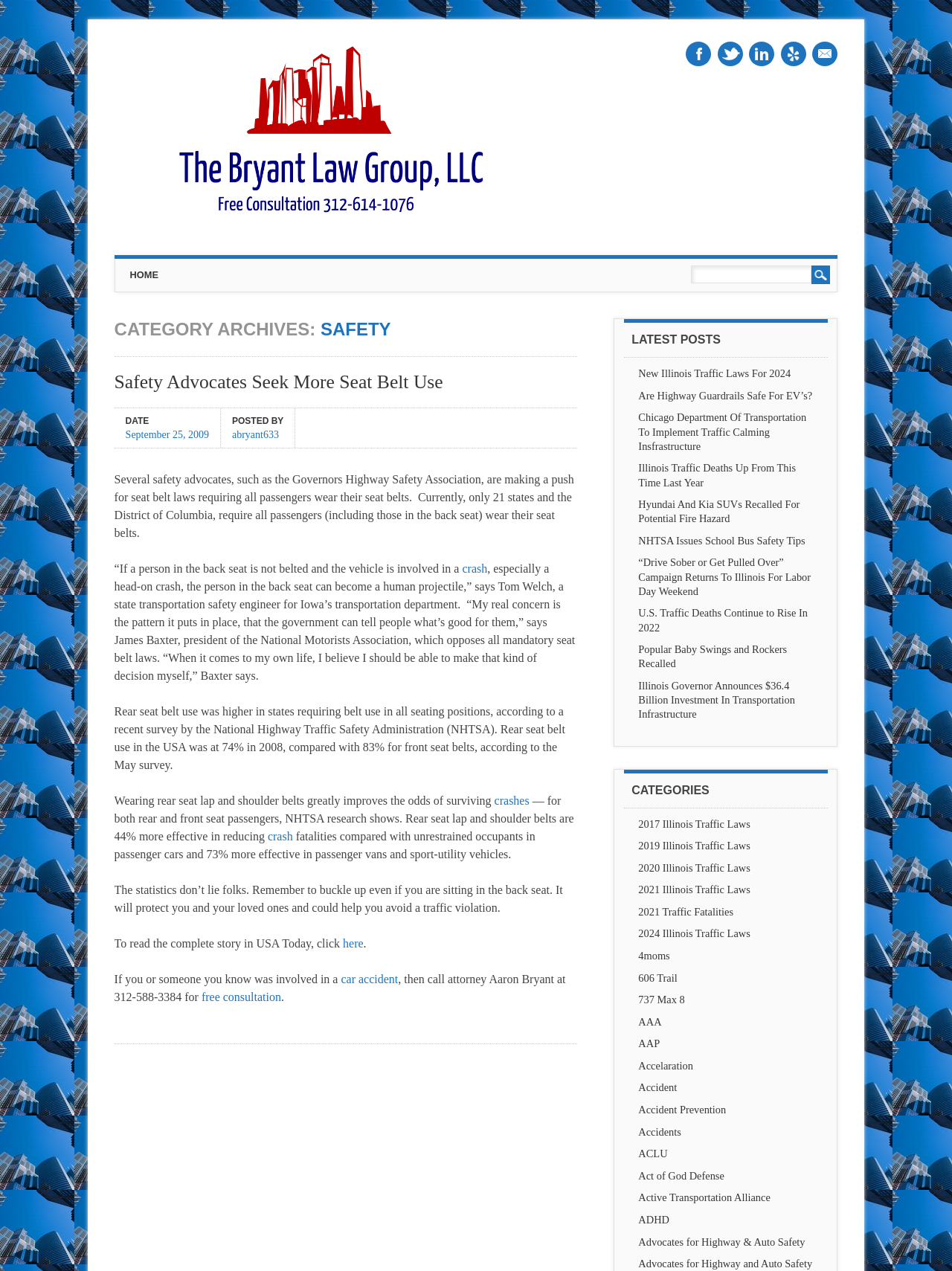Determine the bounding box coordinates for the clickable element required to fulfill the instruction: "Click on the Facebook link". Provide the coordinates as four float numbers between 0 and 1, i.e., [left, top, right, bottom].

[0.72, 0.033, 0.747, 0.052]